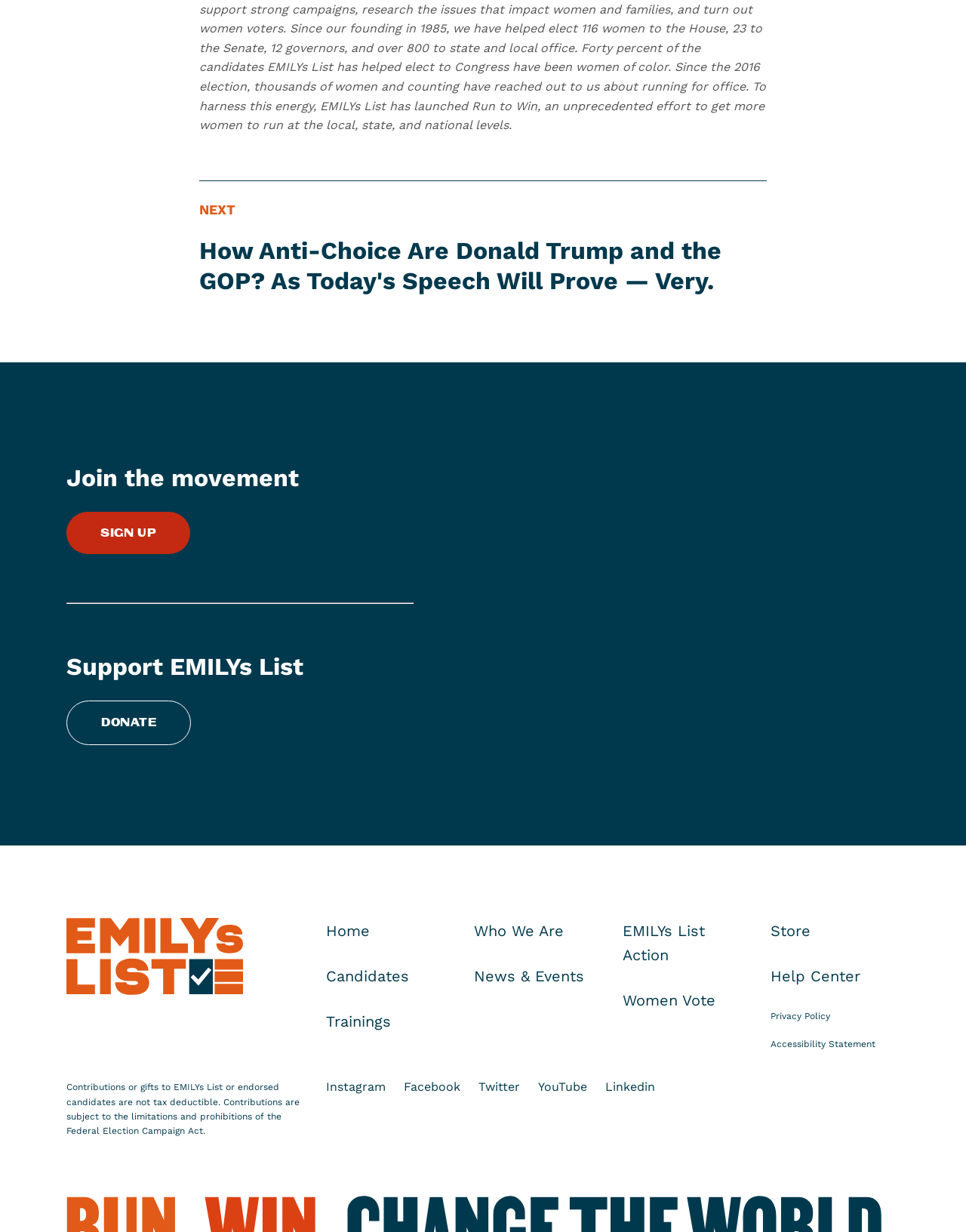Please determine the bounding box coordinates for the element with the description: "EMILYs List Action".

[0.644, 0.746, 0.778, 0.785]